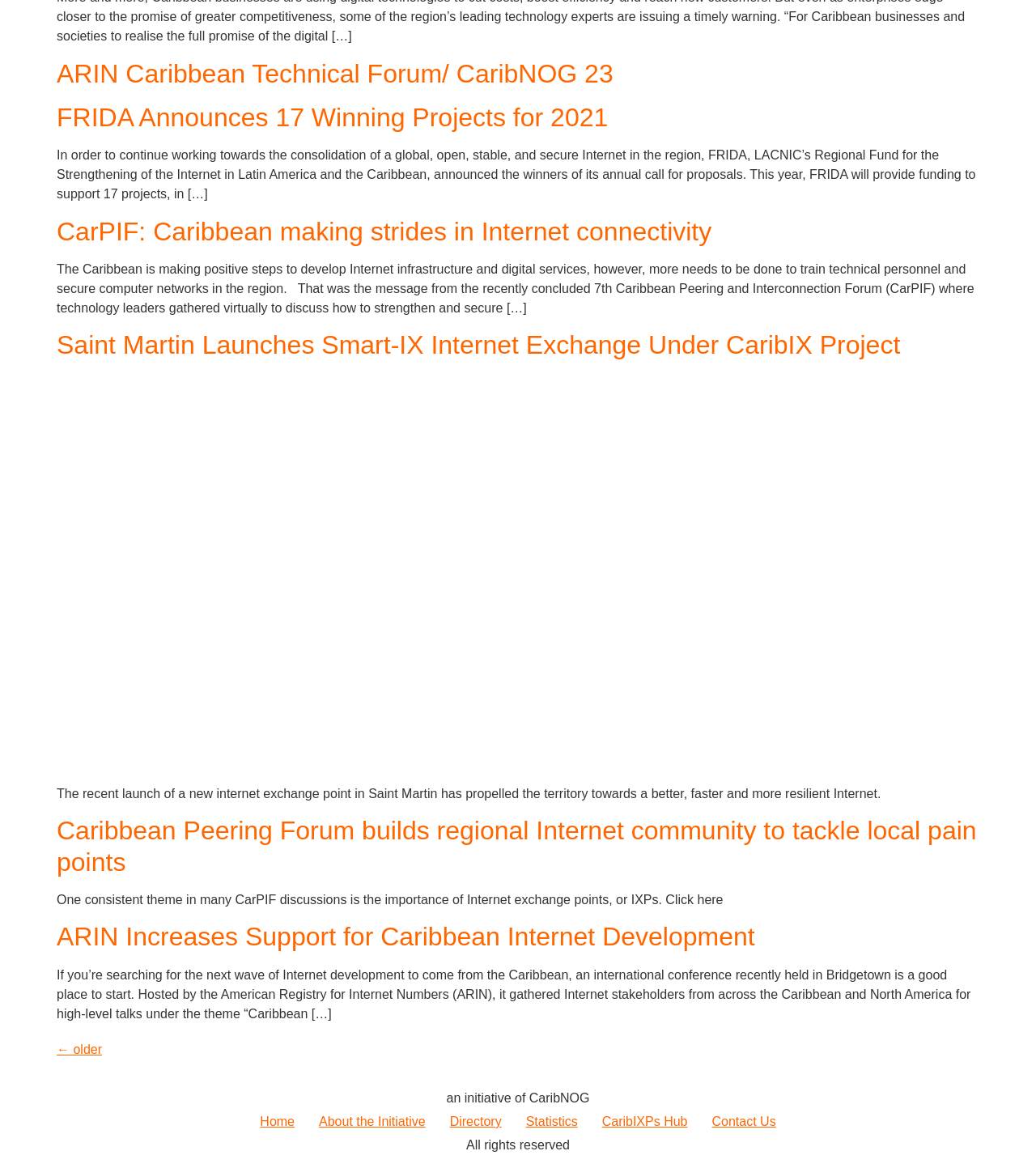Respond to the following question with a brief word or phrase:
How many links are in the bottom navigation bar?

6